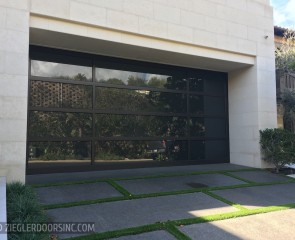Provide a short, one-word or phrase answer to the question below:
What is the purpose of the manicured shrubs?

Add greenery